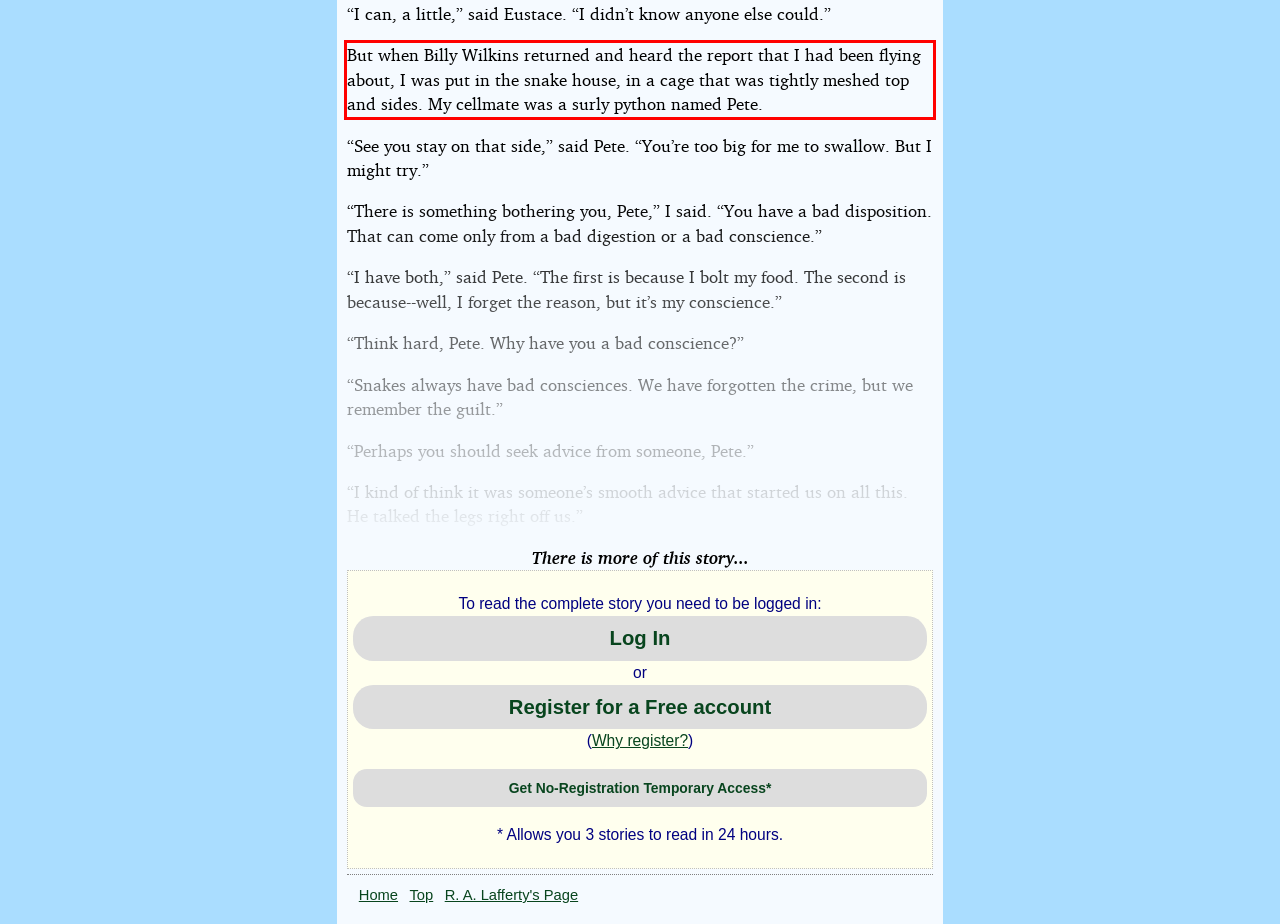You have a screenshot of a webpage with a UI element highlighted by a red bounding box. Use OCR to obtain the text within this highlighted area.

But when Billy Wilkins returned and heard the report that I had been flying about, I was put in the snake house, in a cage that was tightly meshed top and sides. My cellmate was a surly python named Pete.